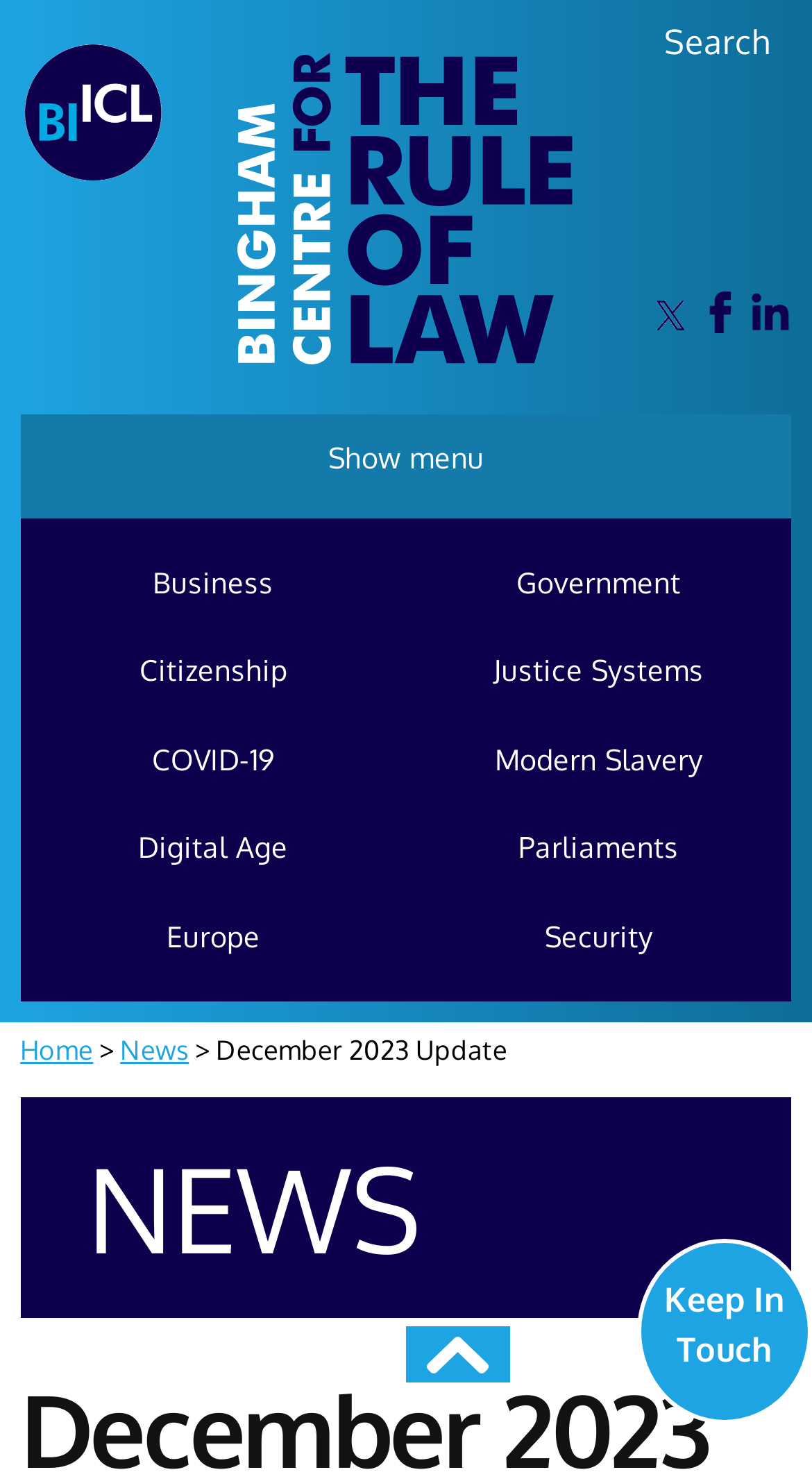Summarize the contents and layout of the webpage in detail.

The webpage is titled "December 2023 Update" and features a prominent image of the "Bingham Centre for the Rule of Law" at the top, taking up about half of the screen width. To the right of this image, there is a search link. 

Below the image, there are three links with accompanying icons, arranged horizontally. These links are not labeled, but they appear to be navigation or social media links.

Further down, there is a menu section with a "Show menu" link, followed by a series of links categorized by topic, including "Business", "Citizenship", "COVID-19", and others. These links are arranged vertically and take up about half of the screen width.

To the right of the menu section, there are more links, including "Home", "News", and another instance of "December 2023 Update". The "News" link is followed by a sub-link labeled "NEWS".

At the bottom of the page, there is a link to "Keep In Touch" and another unlabeled link with an accompanying icon.